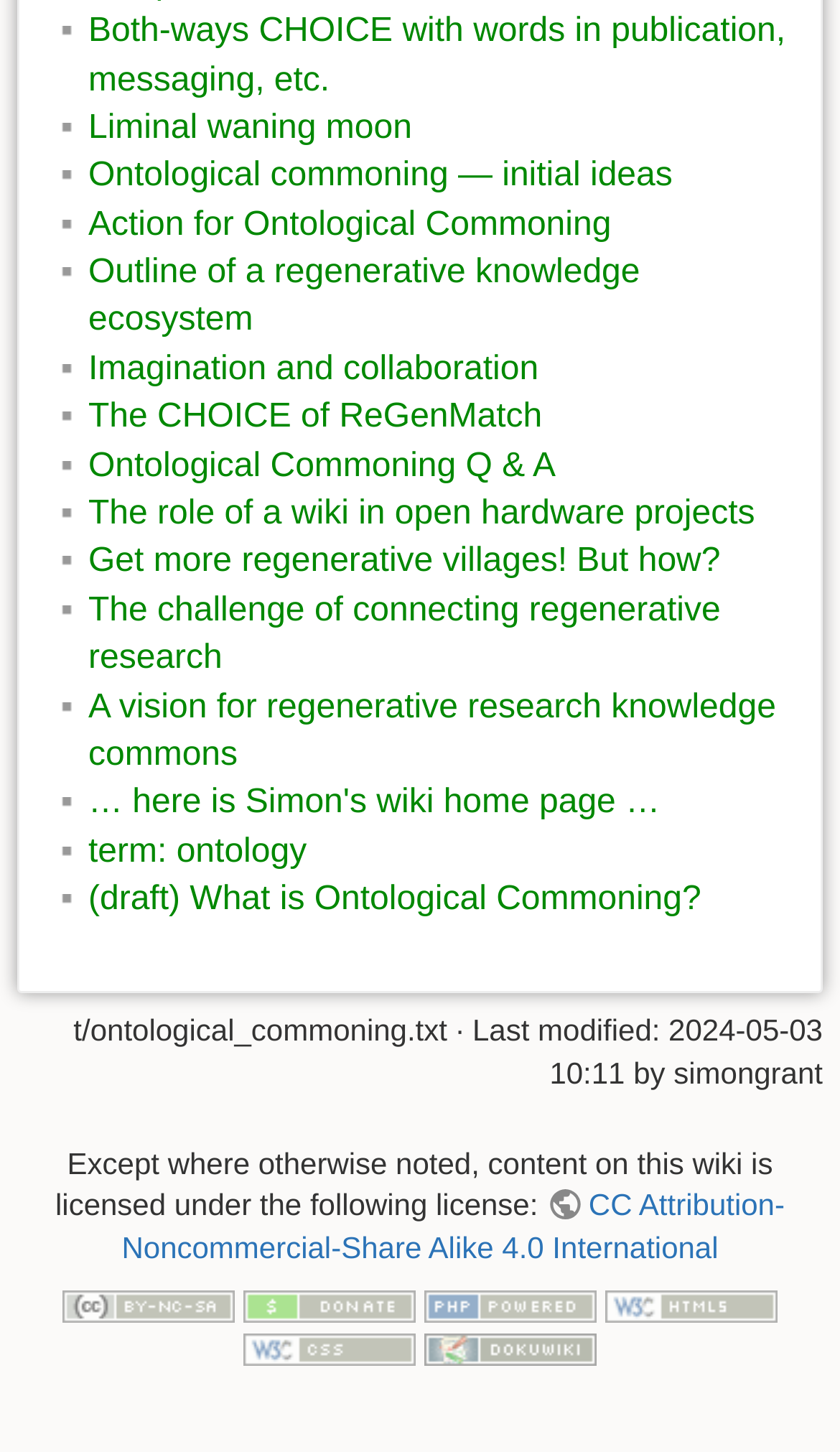What is the last modified date of the webpage?
Please utilize the information in the image to give a detailed response to the question.

I found the last modified date in the StaticText element with the text '· Last modified: 2024-05-03 10:11 by', which indicates the last modified date and time of the webpage.